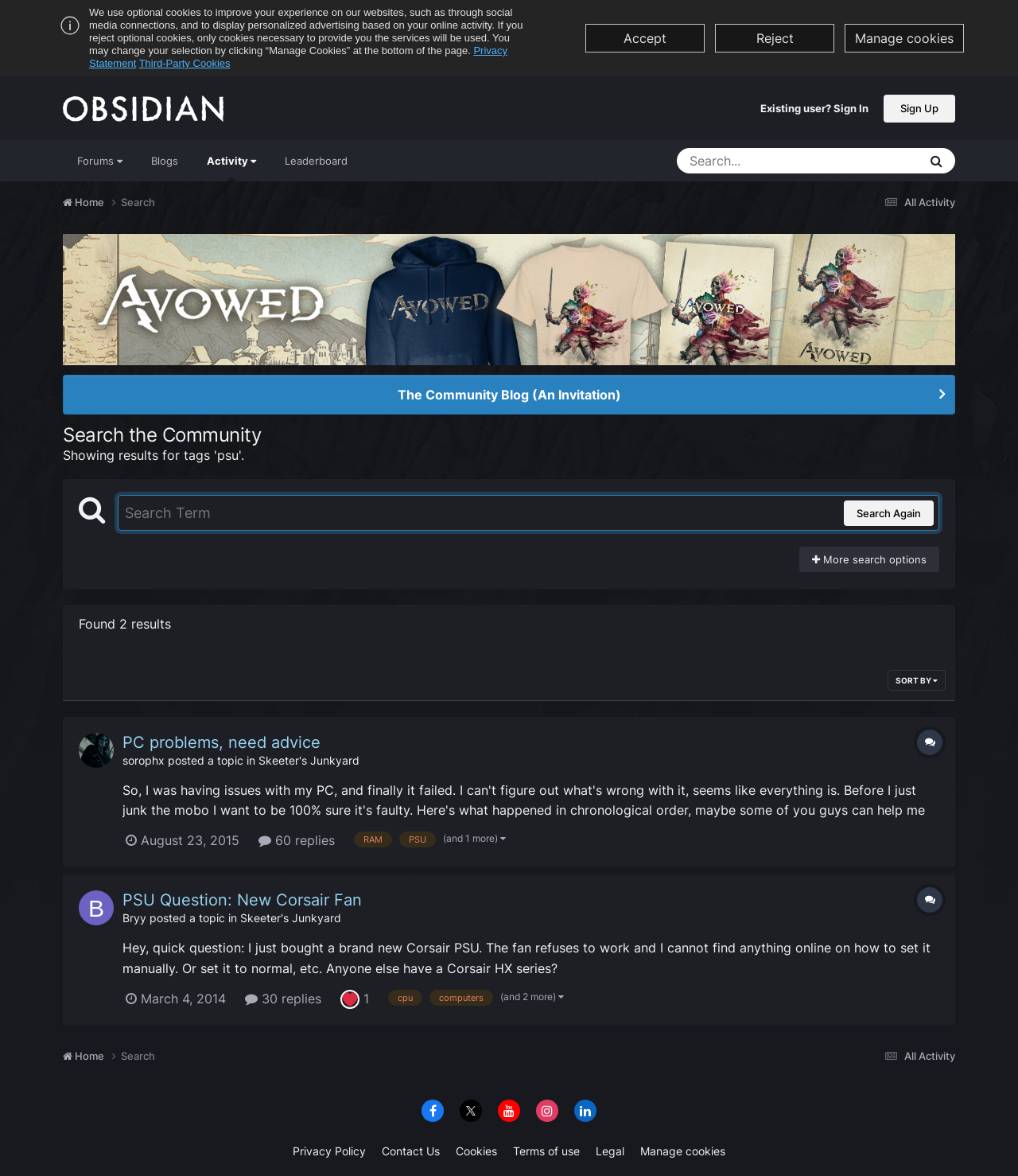How many replies are there in the second search result?
Please use the visual content to give a single word or phrase answer.

30